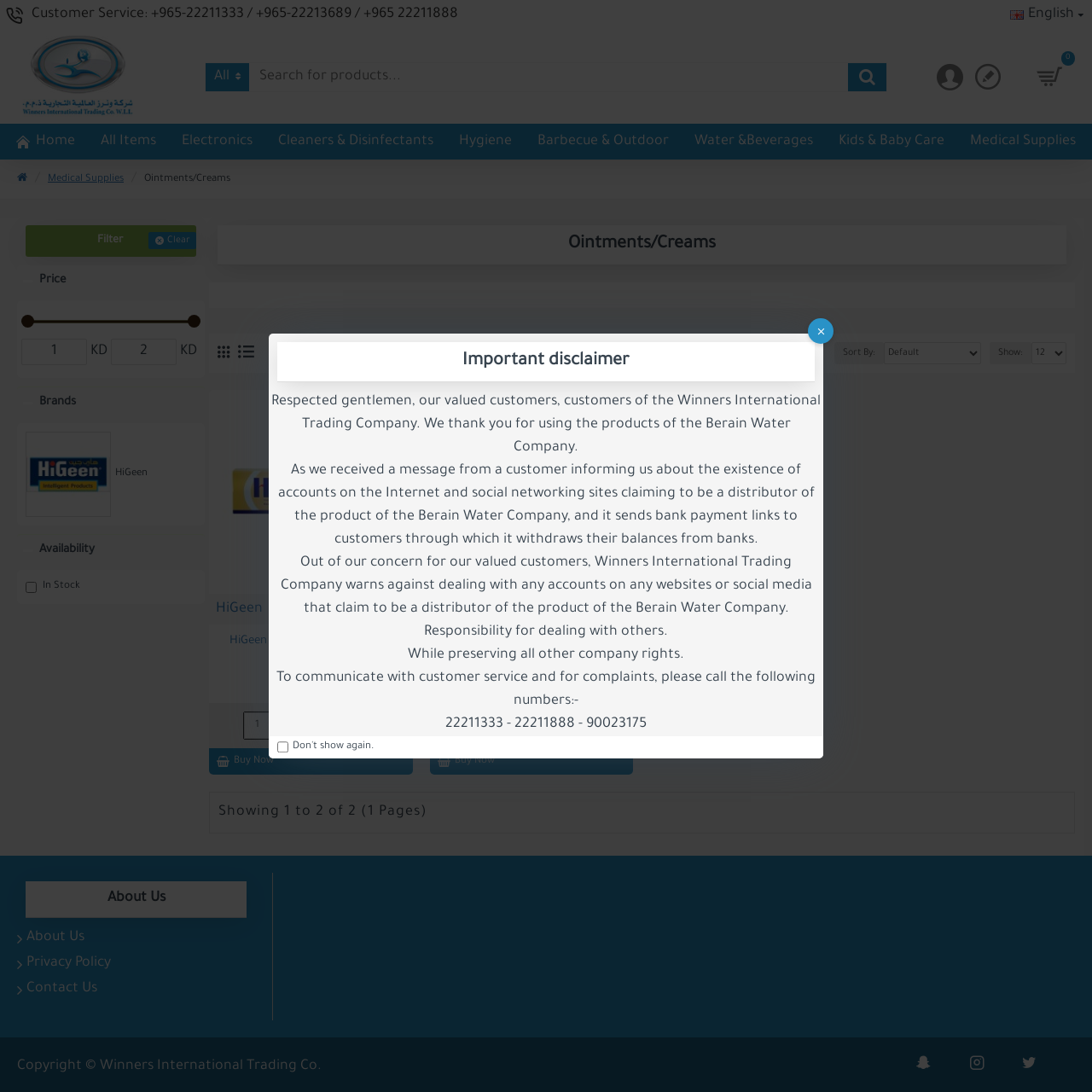What is the purpose of the checkbox 'Don't show again'?
From the details in the image, provide a complete and detailed answer to the question.

The checkbox 'Don't show again' is located below the disclaimer message, which warns customers about fake distributors of Berain Water Company products. The purpose of this checkbox is to allow customers to hide this disclaimer message if they don't want to see it again.